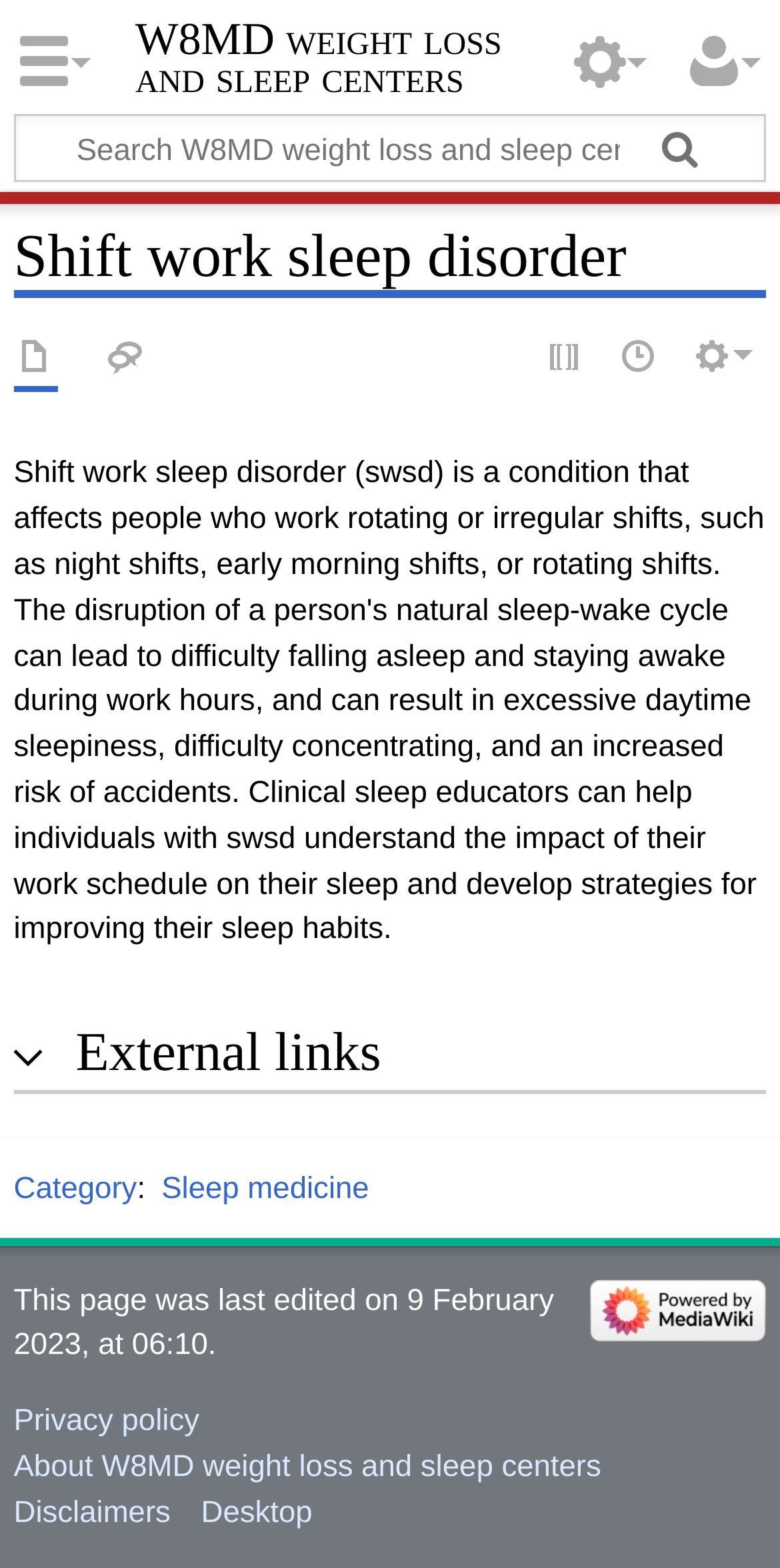Please identify the bounding box coordinates of the clickable area that will fulfill the following instruction: "Search W8MD weight loss and sleep centers". The coordinates should be in the format of four float numbers between 0 and 1, i.e., [left, top, right, bottom].

[0.02, 0.074, 0.98, 0.115]